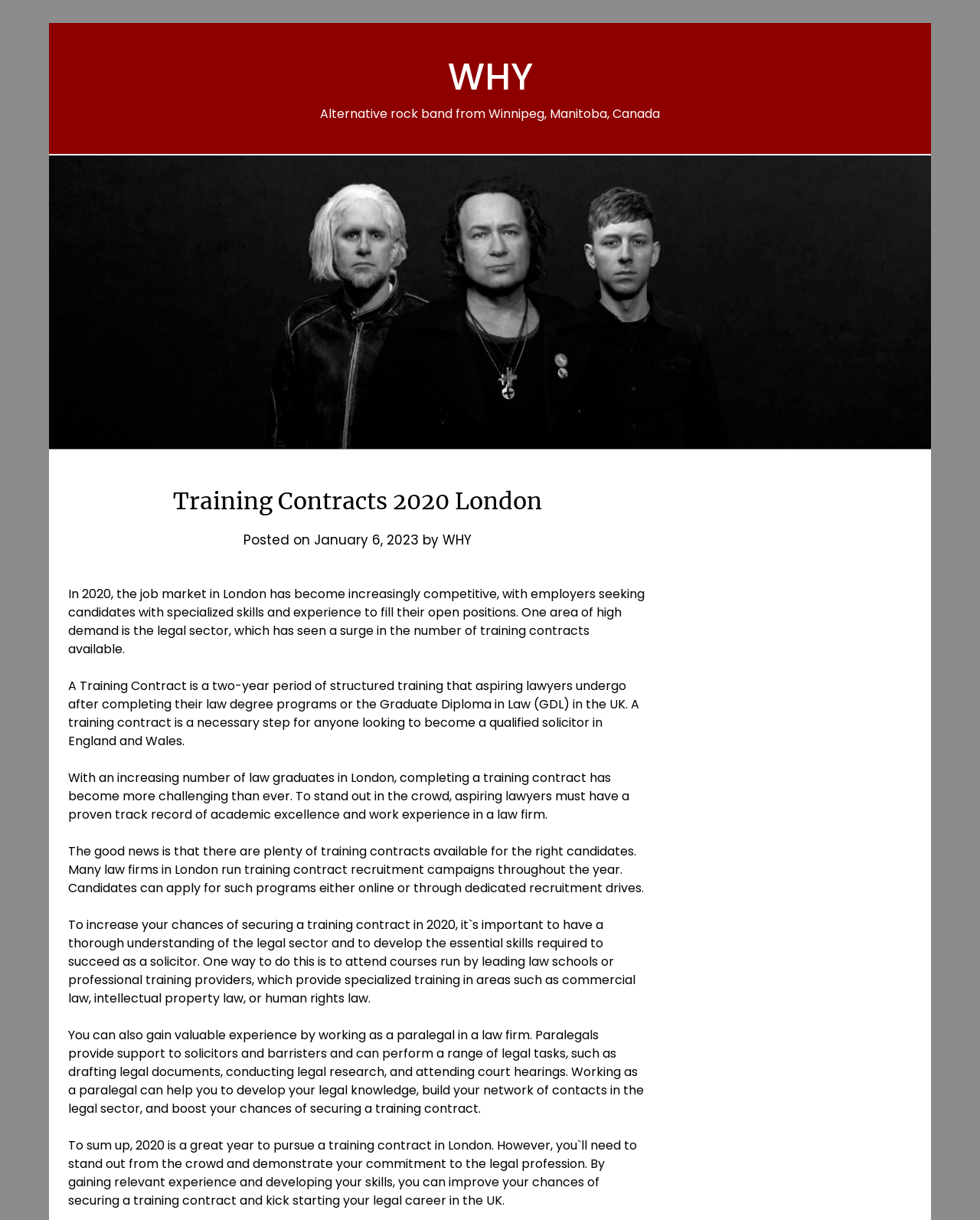Find the UI element described as: "January 6, 2023" and predict its bounding box coordinates. Ensure the coordinates are four float numbers between 0 and 1, [left, top, right, bottom].

[0.32, 0.435, 0.427, 0.45]